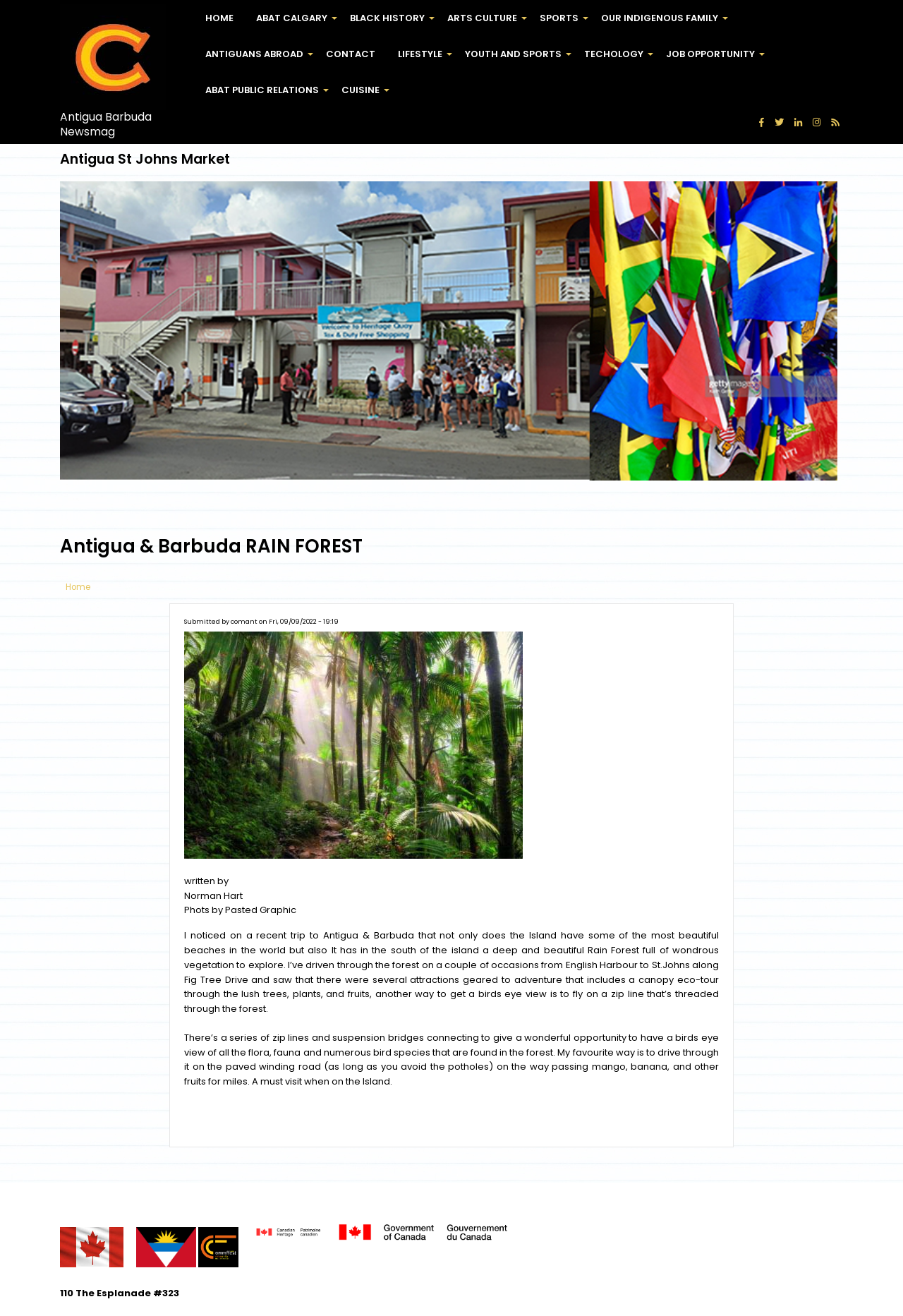Identify and provide the main heading of the webpage.

Antigua & Barbuda RAIN FOREST  